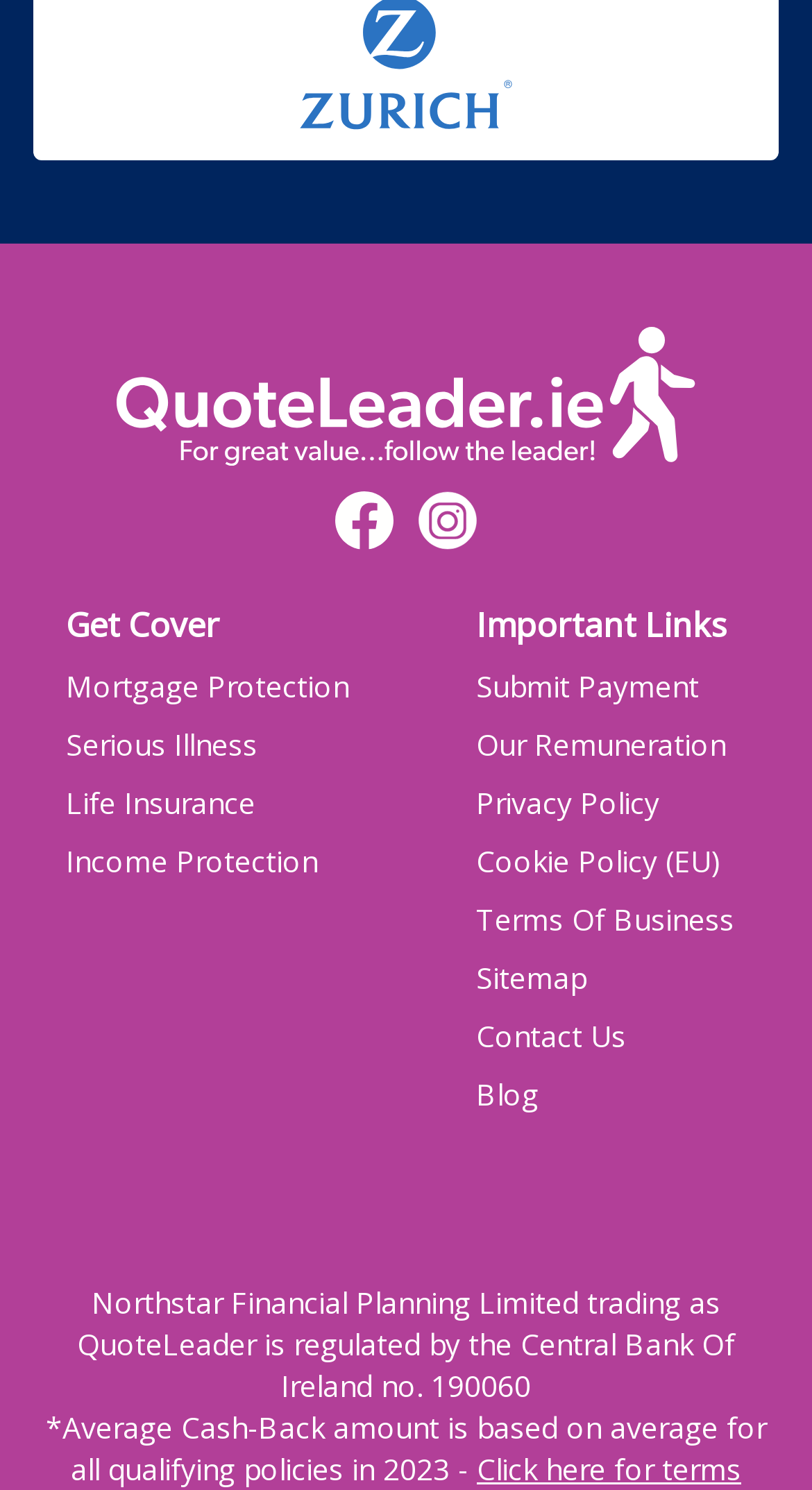Please analyze the image and give a detailed answer to the question:
What is the first insurance type listed?

The first insurance type listed on the webpage is Mortgage Protection, which is located under the 'Get Cover' heading.